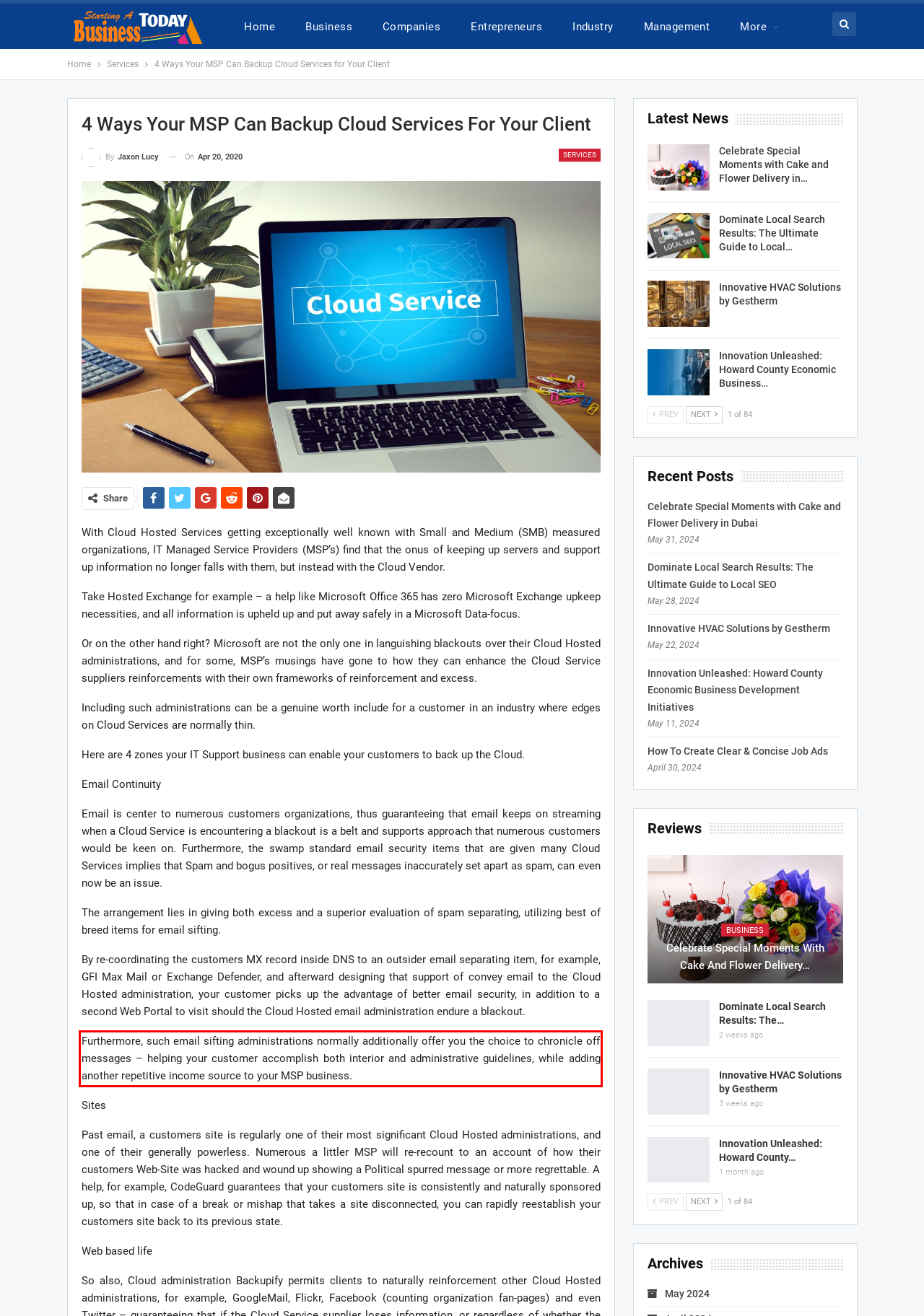Given a webpage screenshot, identify the text inside the red bounding box using OCR and extract it.

Furthermore, such email sifting administrations normally additionally offer you the choice to chronicle off messages – helping your customer accomplish both interior and administrative guidelines, while adding another repetitive income source to your MSP business.